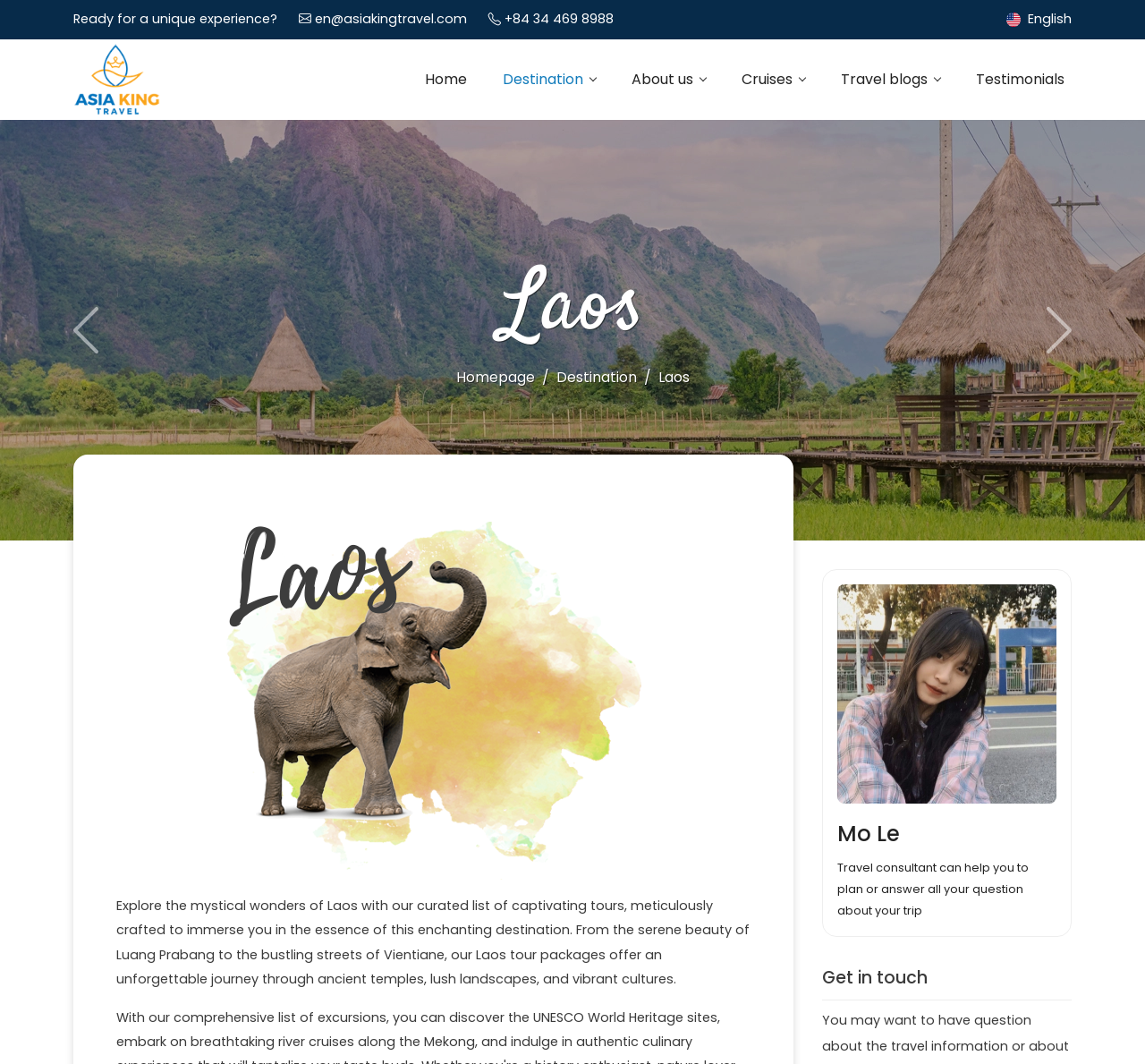Provide the bounding box coordinates in the format (top-left x, top-left y, bottom-right x, bottom-right y). All values are floating point numbers between 0 and 1. Determine the bounding box coordinate of the UI element described as: Previous

[0.0, 0.113, 0.15, 0.508]